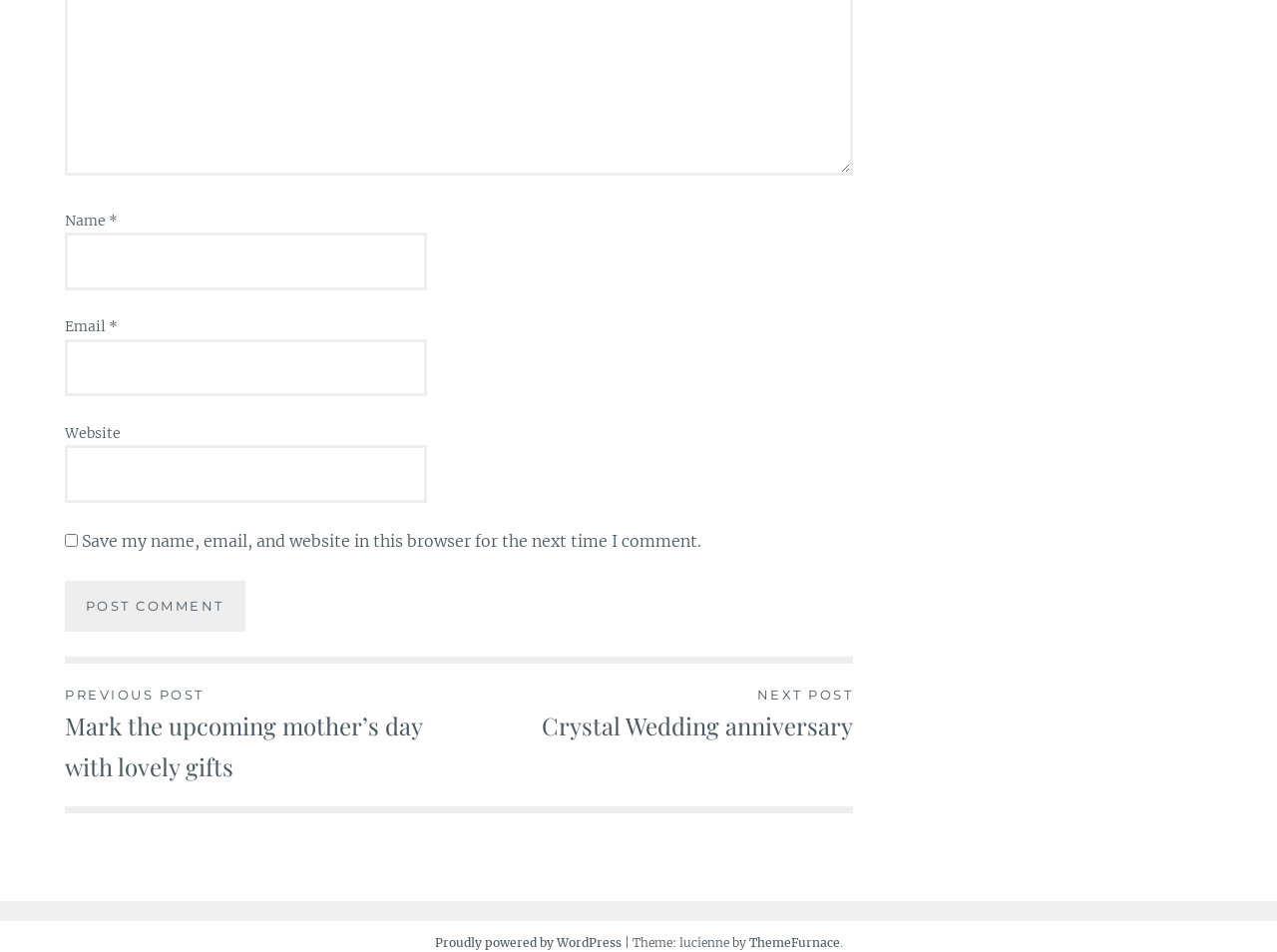What is the theme of the website?
Using the visual information, answer the question in a single word or phrase.

lucienne